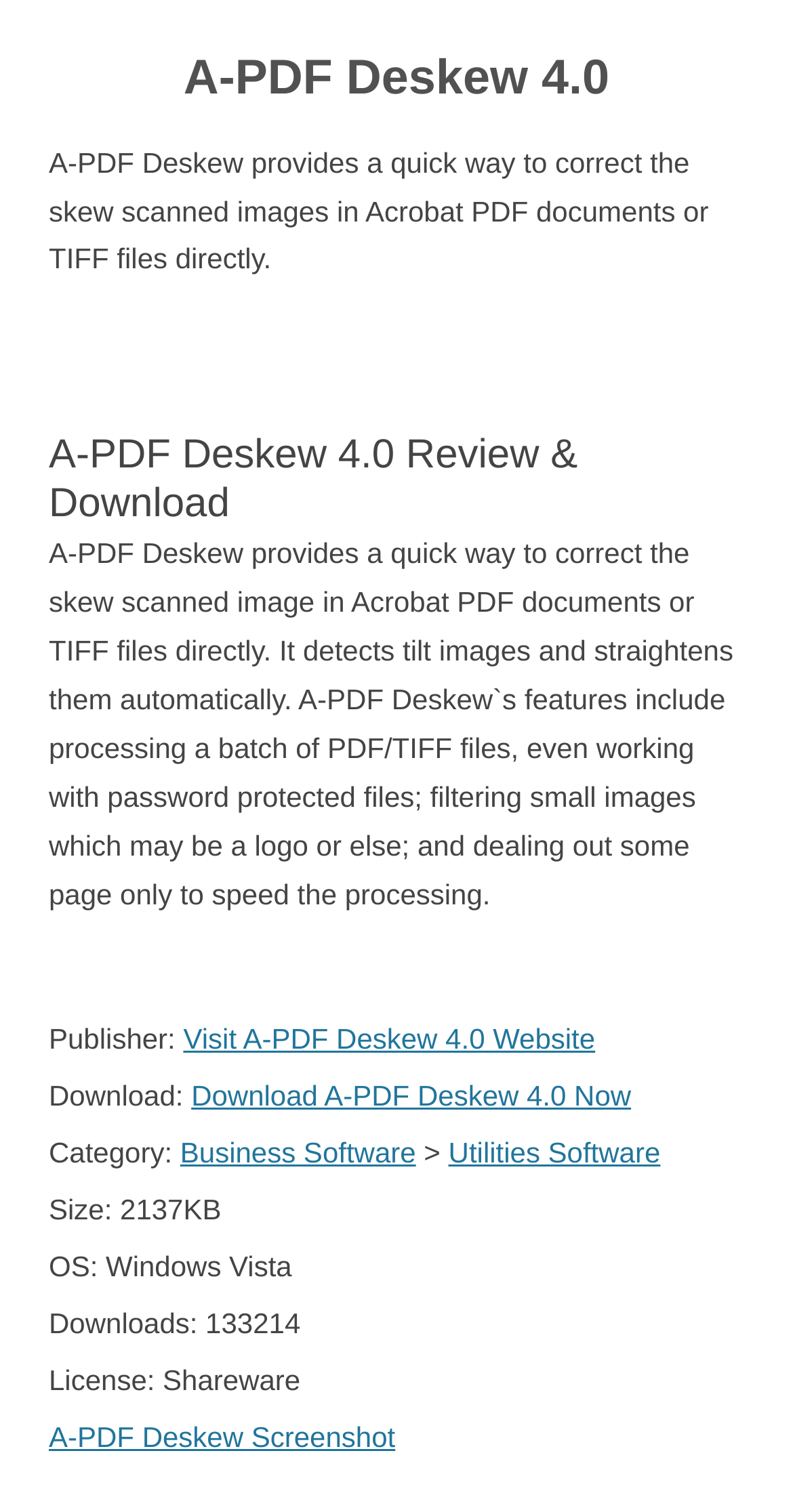Generate a thorough caption detailing the webpage content.

The webpage is about A-PDF Deskew 4.0, a software for correcting skewed scanned images in Acrobat PDF documents or TIFF files. At the top, there is a heading with the software name, accompanied by a link with the same text. Below this, there is a brief description of the software's functionality.

Further down, there is a section with a heading that reads "A-PDF Deskew 4.0 Review & Download". This section contains a detailed description of the software's features, including its ability to process batches of files, work with password-protected files, and filter out small images.

To the right of this description, there are several links and pieces of information about the software, including the publisher, a link to the software's website, a download link, and categories such as "Business Software" and "Utilities Software". Additionally, there are details about the software's size, operating system requirements, number of downloads, and license type.

At the very bottom, there is a link to a screenshot of the software. Overall, the webpage provides a comprehensive overview of A-PDF Deskew 4.0, including its features, specifications, and download options.